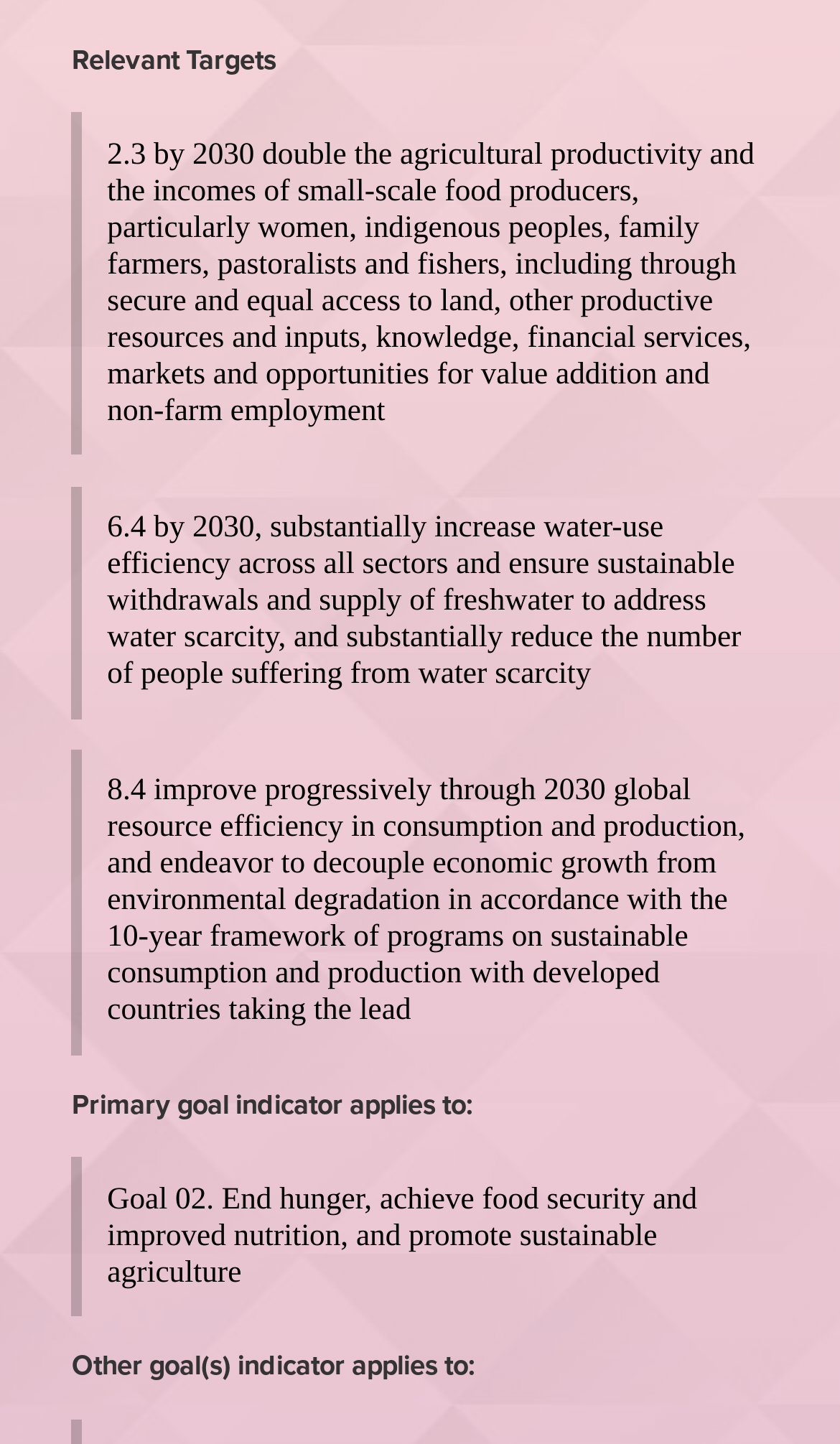What is the primary goal indicator for?
Give a detailed and exhaustive answer to the question.

The primary goal indicator applies to 'Goal 02. End hunger, achieve food security and improved nutrition, and promote sustainable agriculture' as mentioned in the heading 'Primary goal indicator applies to:'.